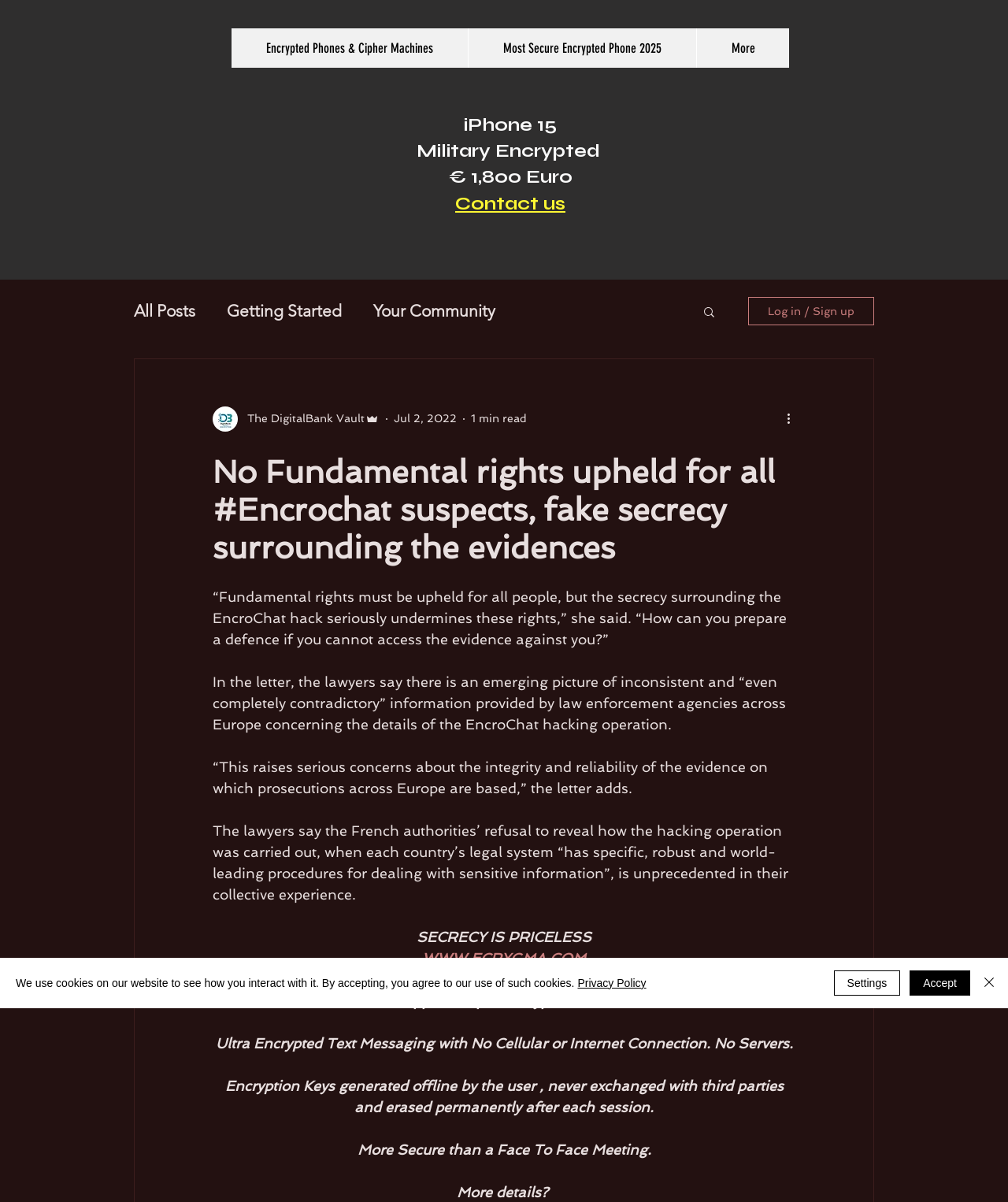Find the bounding box coordinates for the HTML element specified by: "aria-label="Close"".

[0.972, 0.807, 0.991, 0.828]